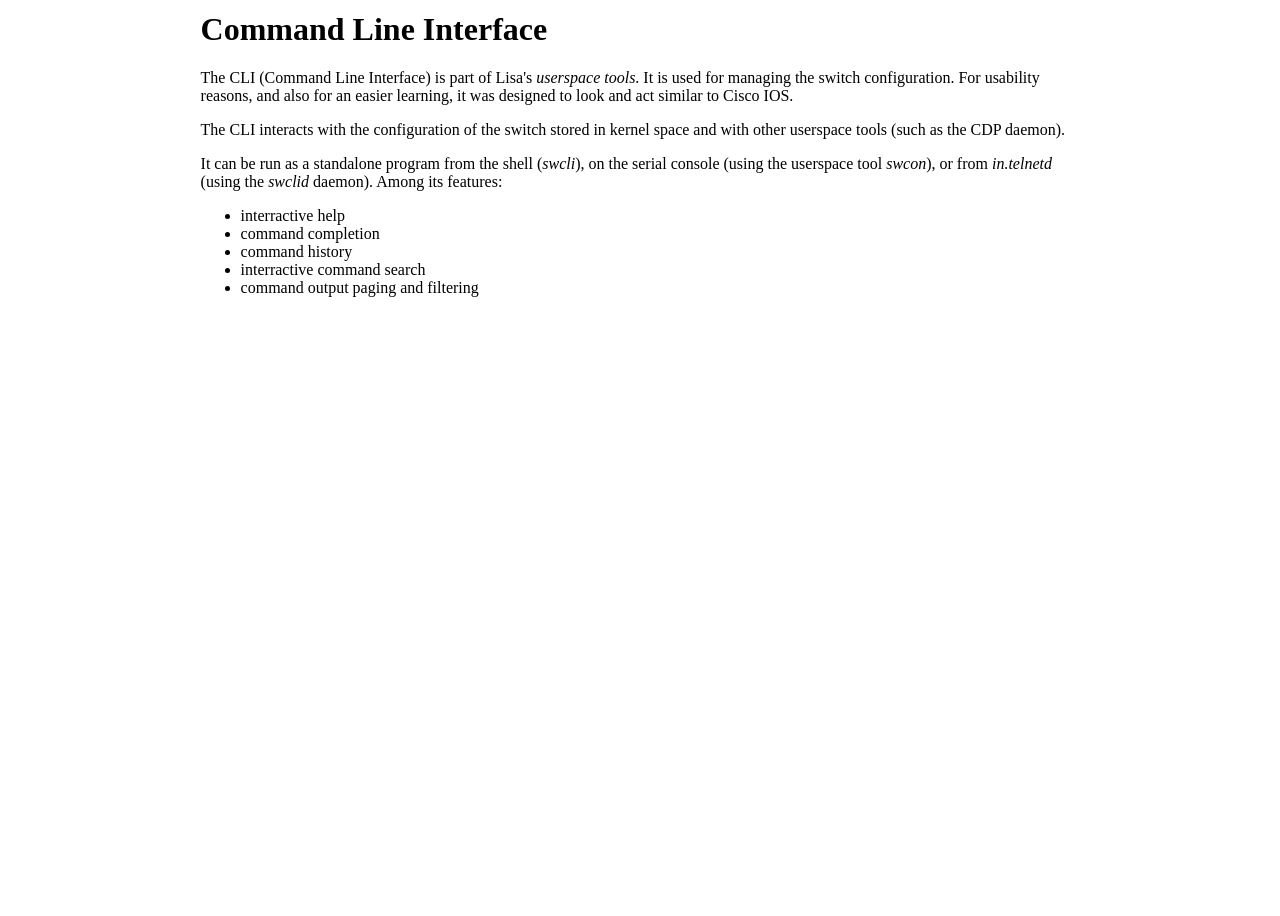Consider the image and give a detailed and elaborate answer to the question: 
What features does the CLI have?

The CLI has five features: interactive help, command completion, command history, interactive command search, and command output paging and filtering, as listed in the LayoutTableCell element.